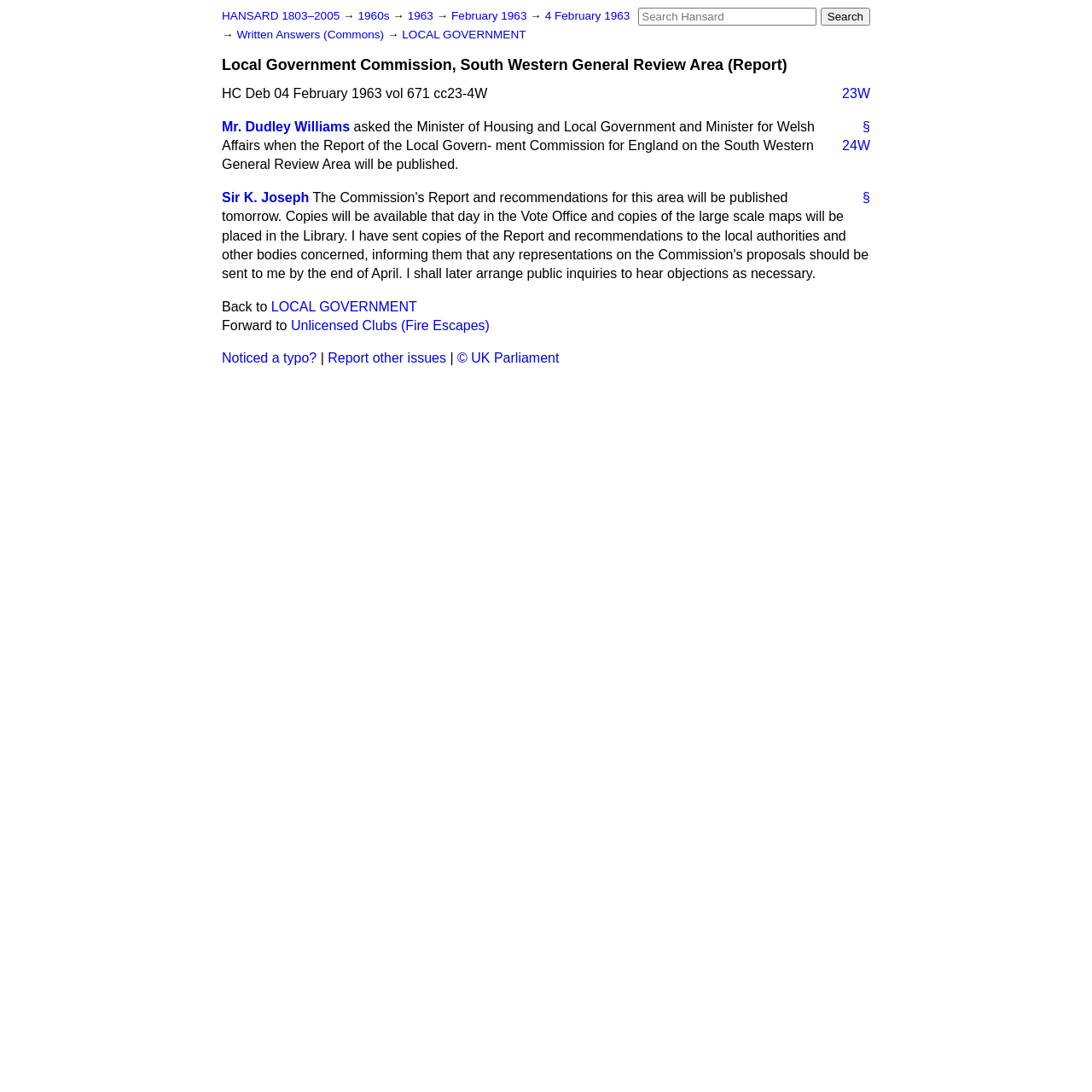Please specify the bounding box coordinates of the region to click in order to perform the following instruction: "Search for a term".

[0.585, 0.007, 0.748, 0.023]